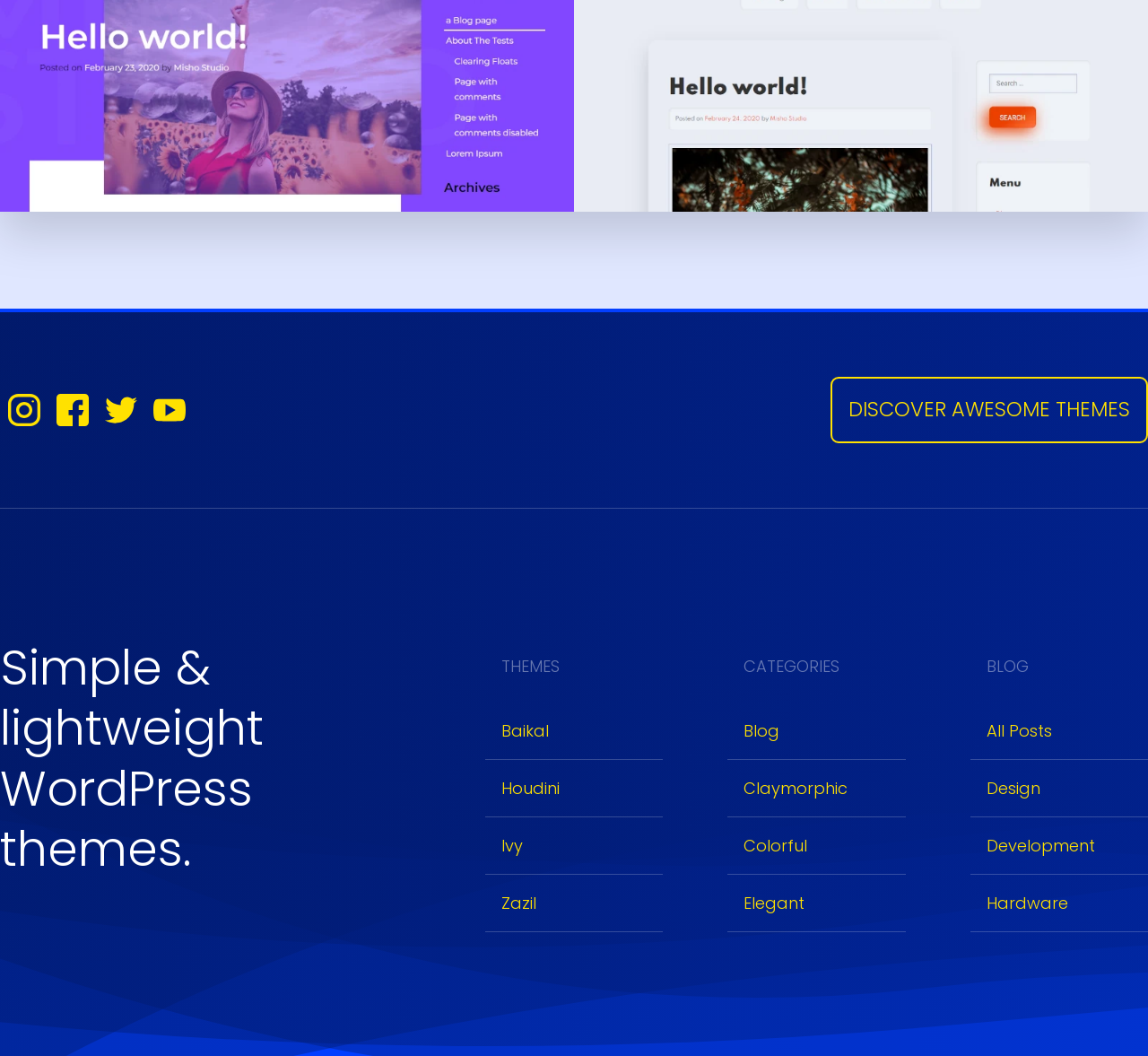What is the purpose of the separator element?
Answer the question with just one word or phrase using the image.

To separate sections